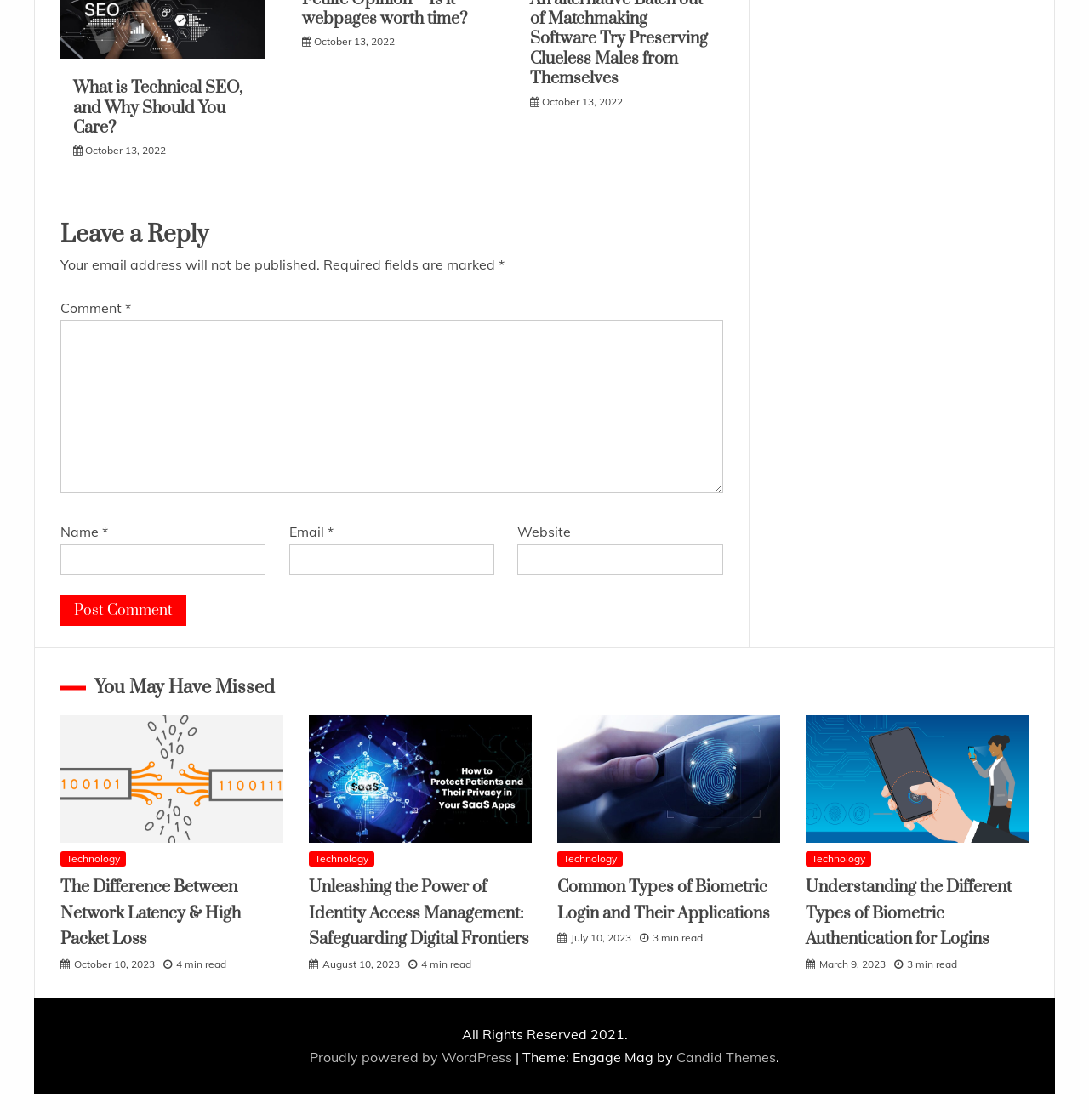Please specify the bounding box coordinates of the element that should be clicked to execute the given instruction: 'View the article 'Network Latency''. Ensure the coordinates are four float numbers between 0 and 1, expressed as [left, top, right, bottom].

[0.055, 0.638, 0.26, 0.753]